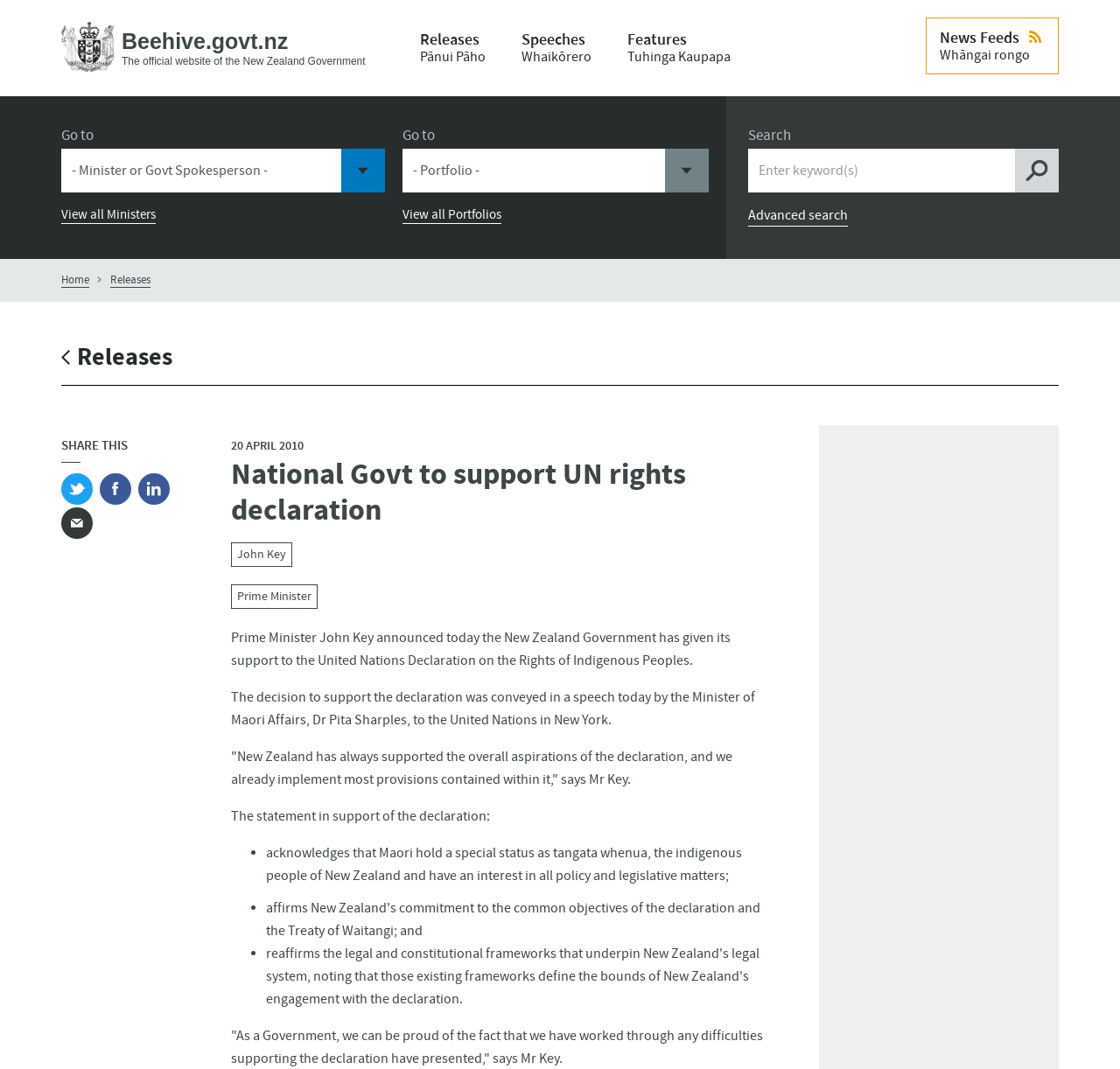Summarize the webpage in an elaborate manner.

The webpage appears to be a news article from the official website of the New Zealand Government, Beehive.govt.nz. At the top left corner, there is a link to "Skip to main content" and a navigation menu with links to "Home", "Releases", "Speeches", and "Features". Below this menu, there is a search bar with a textbox and a search button accompanied by a magnifying glass icon.

On the top right corner, there is a navigation menu labeled "News Feeds" with a link to "News Feeds Whāngai rongo". Below this, there are two dropdown menus labeled "Go to" with links to "View all Ministers" and "View all Portfolios".

The main content of the webpage is an article titled "National Govt to support UN rights declaration". The article is dated "20 APRIL 2010" and features a statement from Prime Minister John Key announcing the New Zealand Government's support for the United Nations Declaration on the Rights of Indigenous Peoples. The article includes quotes from the Prime Minister and a list of points outlining the government's stance on the declaration.

On the right side of the article, there are links to share the article on social media platforms such as Twitter, Facebook, and LinkedIn, as well as an option to email the article.